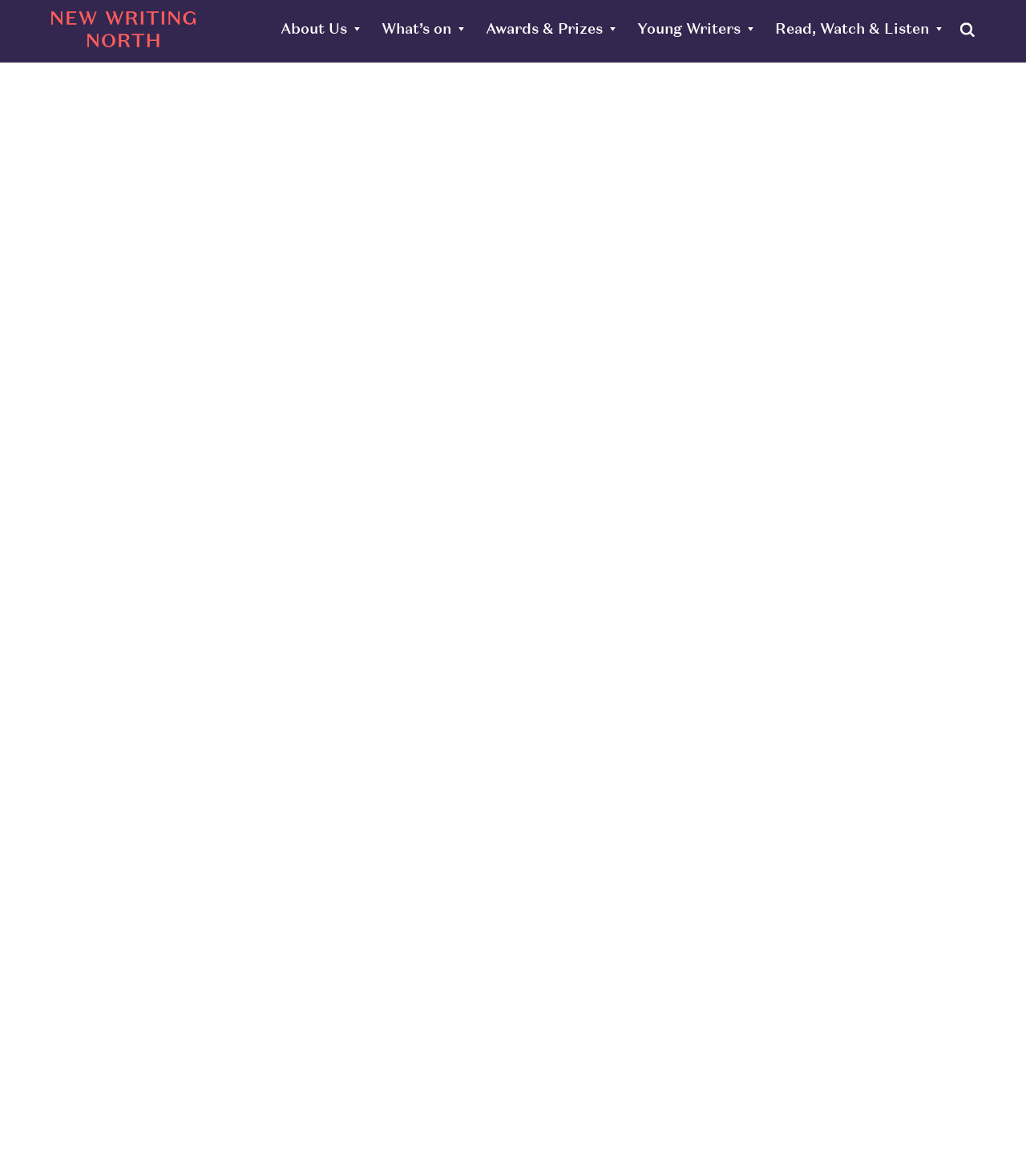What is the main heading displayed on the webpage? Please provide the text.

Durham Book Festival 2019: open call for commissions